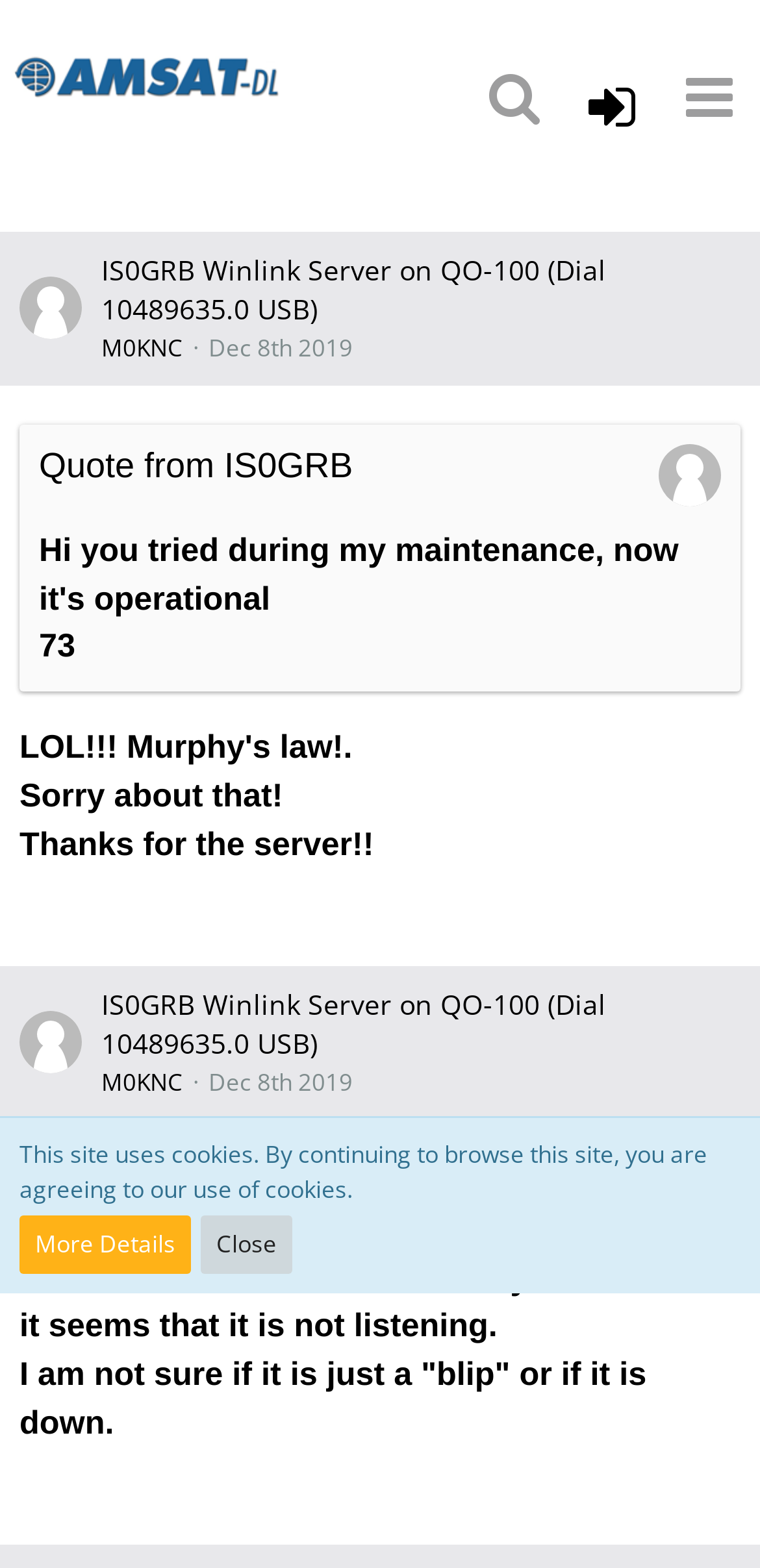Find the bounding box coordinates of the clickable area required to complete the following action: "Click the 'Menu' button".

[0.882, 0.037, 0.985, 0.087]